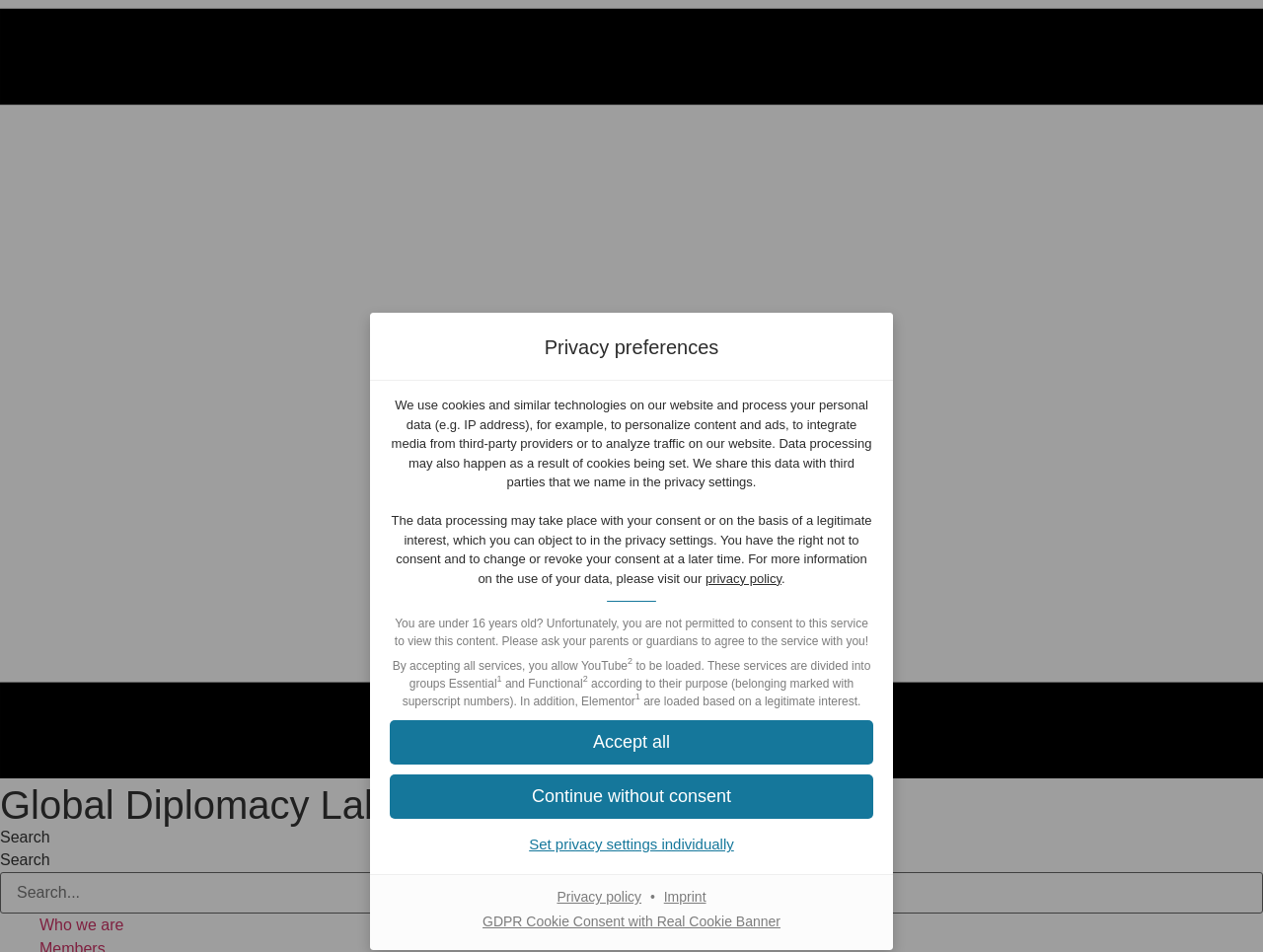From the screenshot, find the bounding box of the UI element matching this description: "Imprint". Supply the bounding box coordinates in the form [left, top, right, bottom], each a float between 0 and 1.

[0.522, 0.934, 0.563, 0.951]